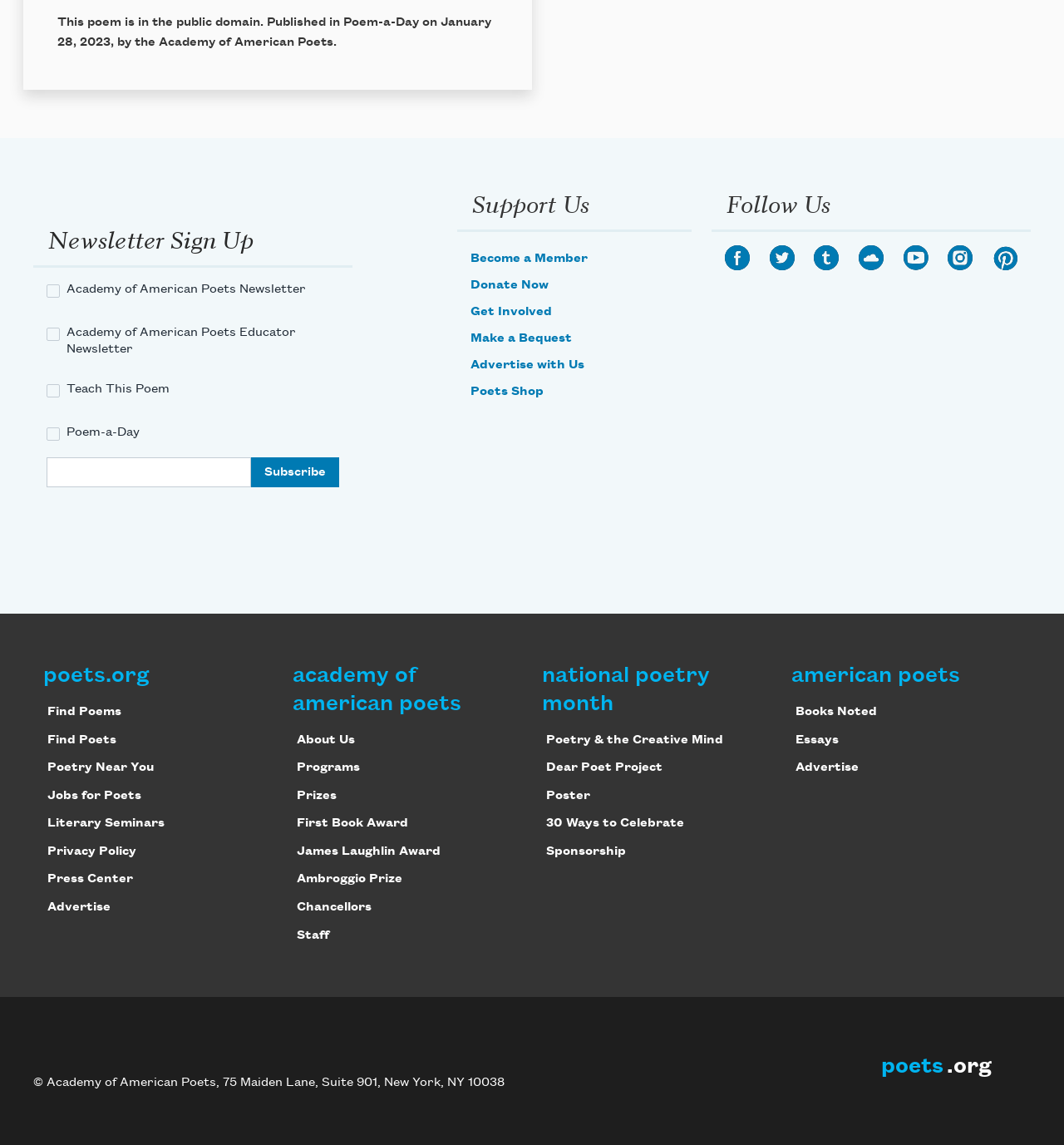Locate the bounding box coordinates of the element you need to click to accomplish the task described by this instruction: "Subscribe to the newsletter".

[0.236, 0.4, 0.319, 0.426]